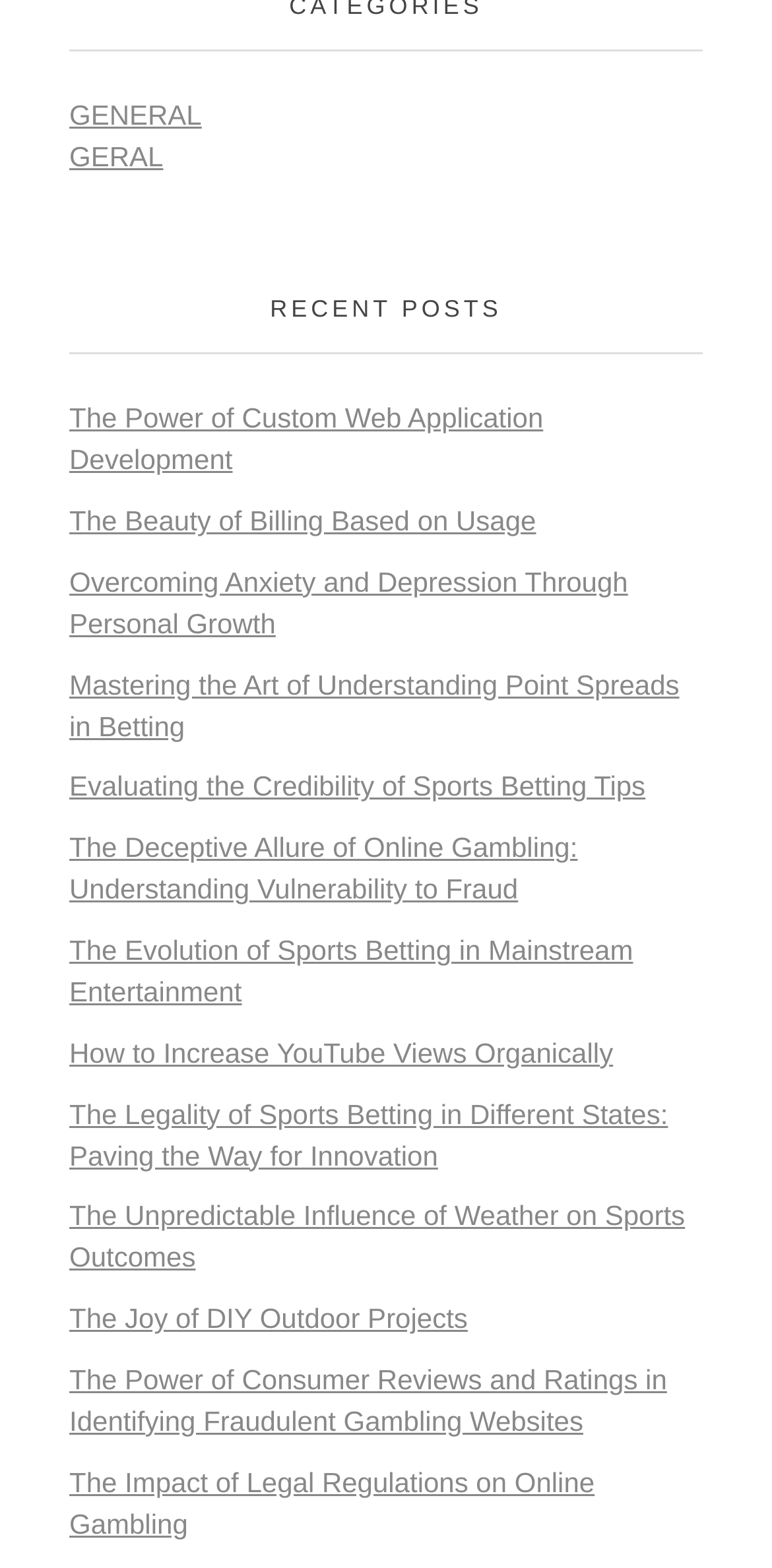Determine the bounding box coordinates for the clickable element to execute this instruction: "learn about The Impact of Legal Regulations on Online Gambling". Provide the coordinates as four float numbers between 0 and 1, i.e., [left, top, right, bottom].

[0.09, 0.935, 0.77, 0.982]